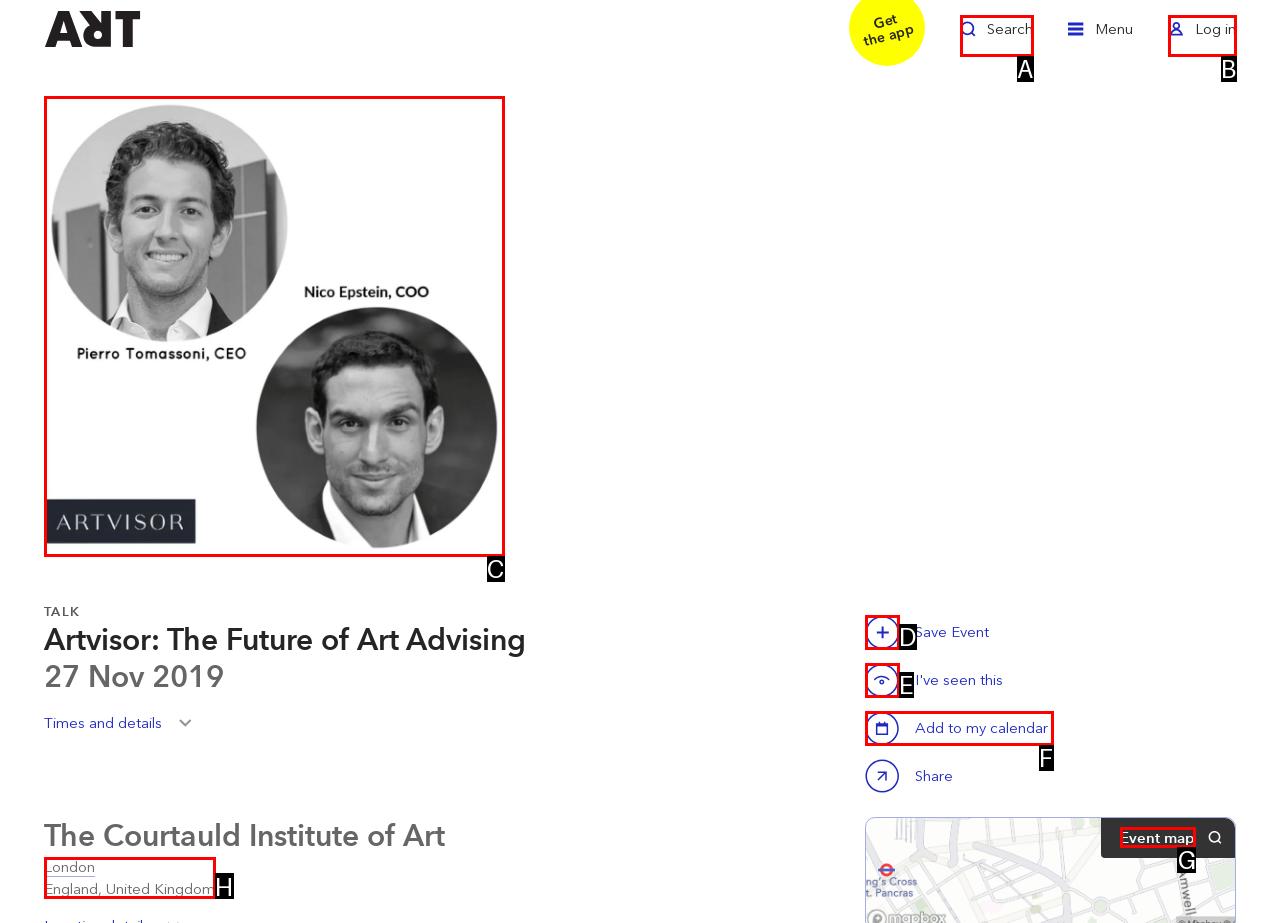Select the right option to accomplish this task: View event map. Reply with the letter corresponding to the correct UI element.

G